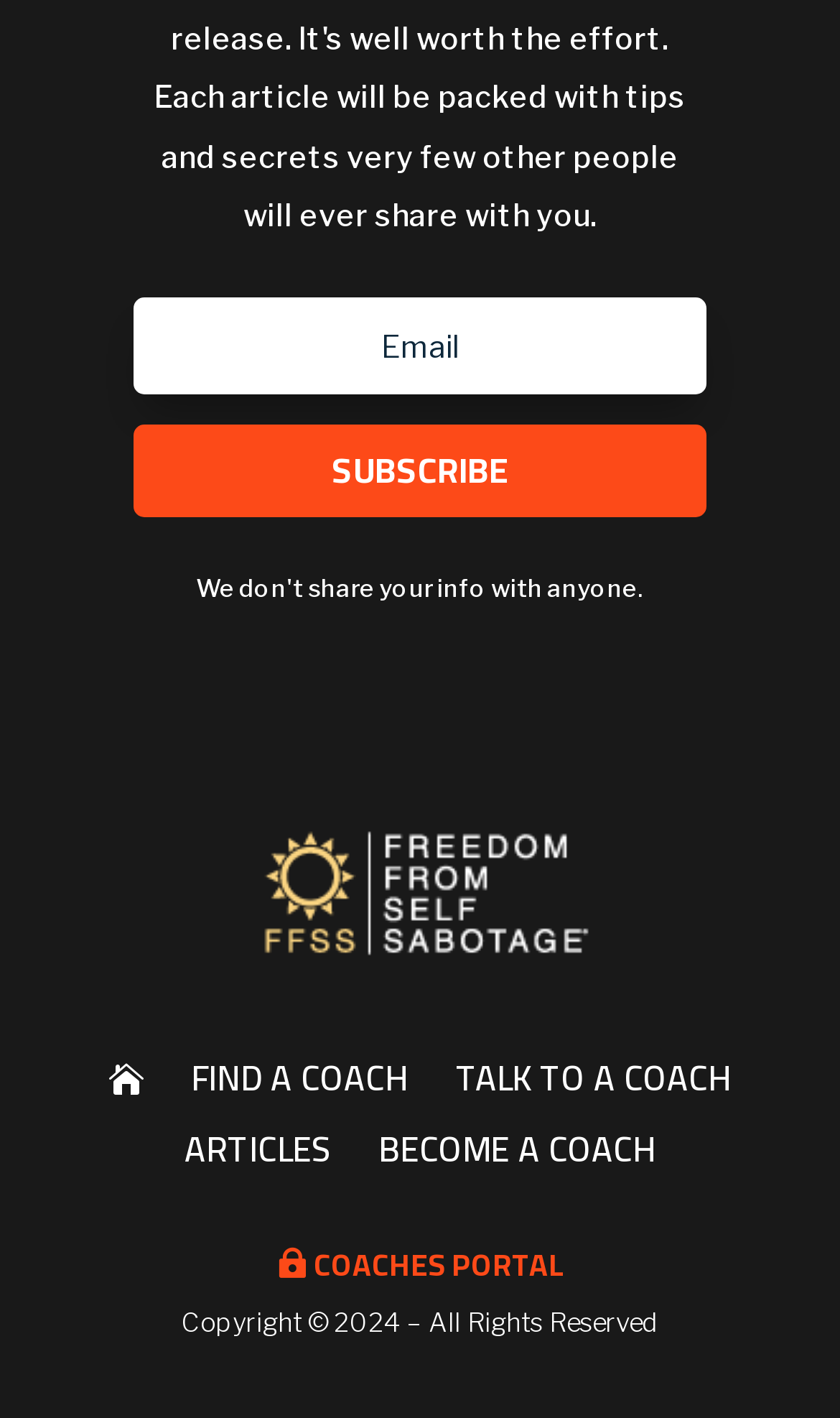Extract the bounding box of the UI element described as: "name="et_pb_signup_email" placeholder="Email"".

[0.159, 0.21, 0.841, 0.278]